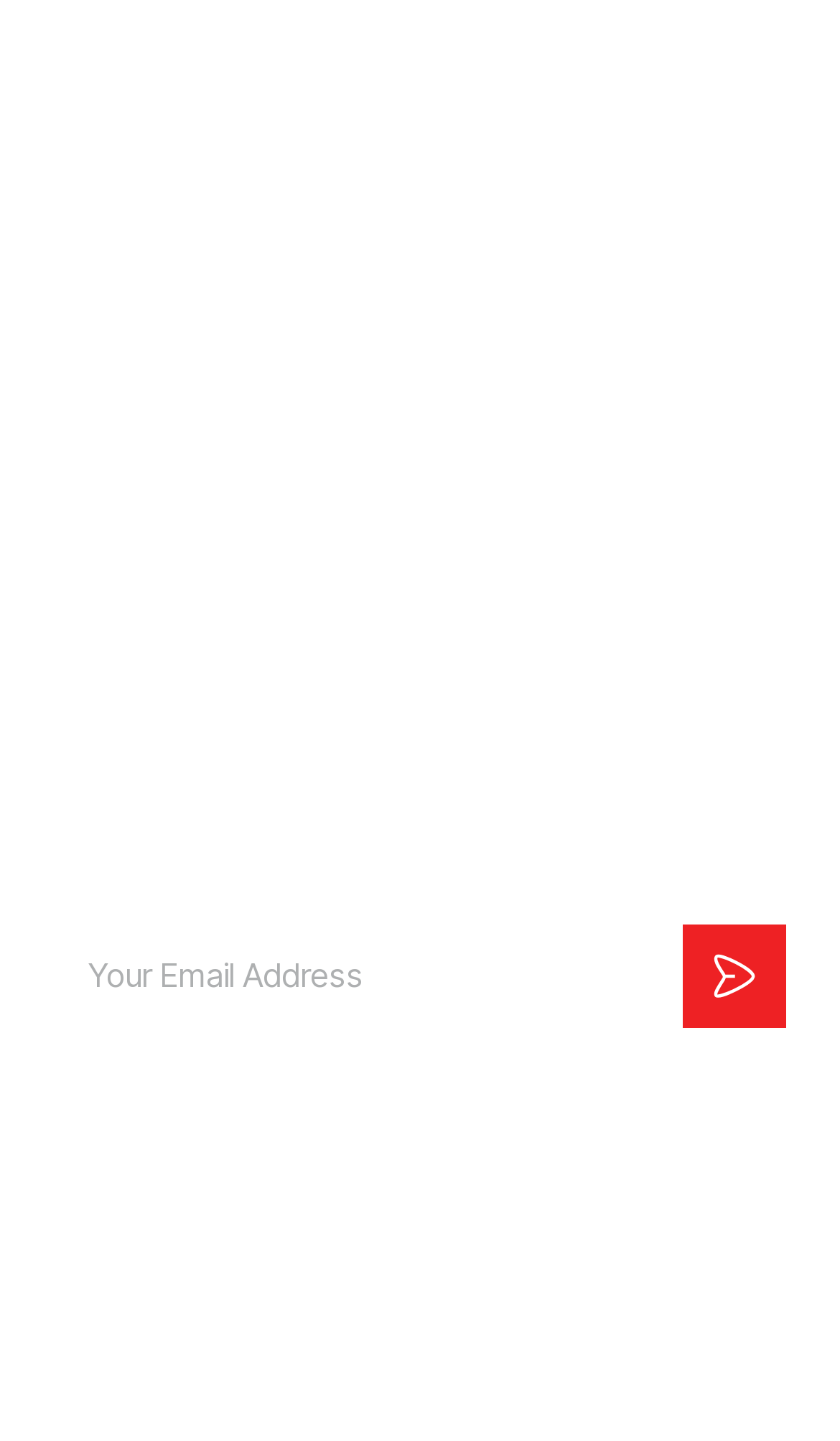Find the bounding box coordinates for the area you need to click to carry out the instruction: "View local news". The coordinates should be four float numbers between 0 and 1, indicated as [left, top, right, bottom].

[0.063, 0.03, 0.271, 0.063]